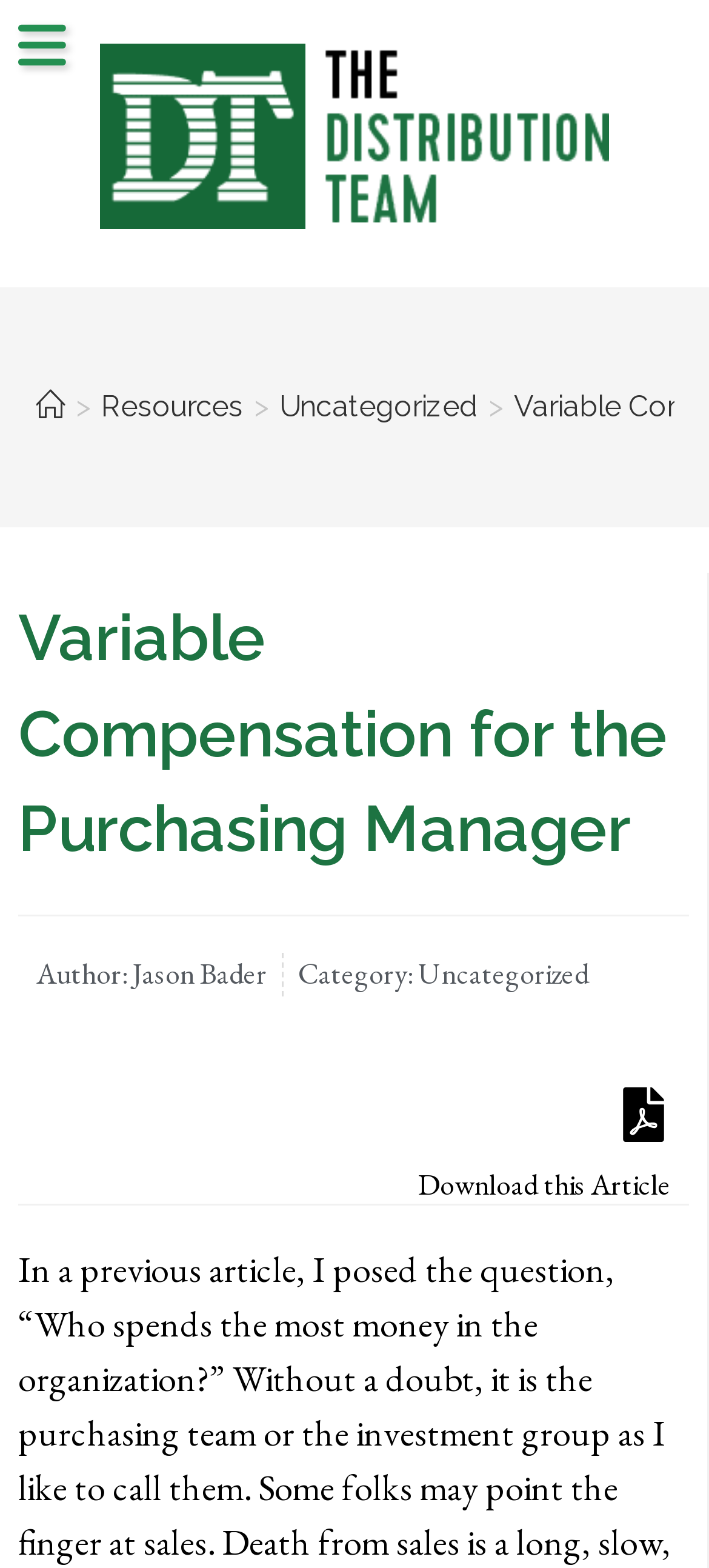Who is the author of the article?
Please use the image to deliver a detailed and complete answer.

The author's name is mentioned below the article title, and it is a link with the text 'Author: Jason Bader'.